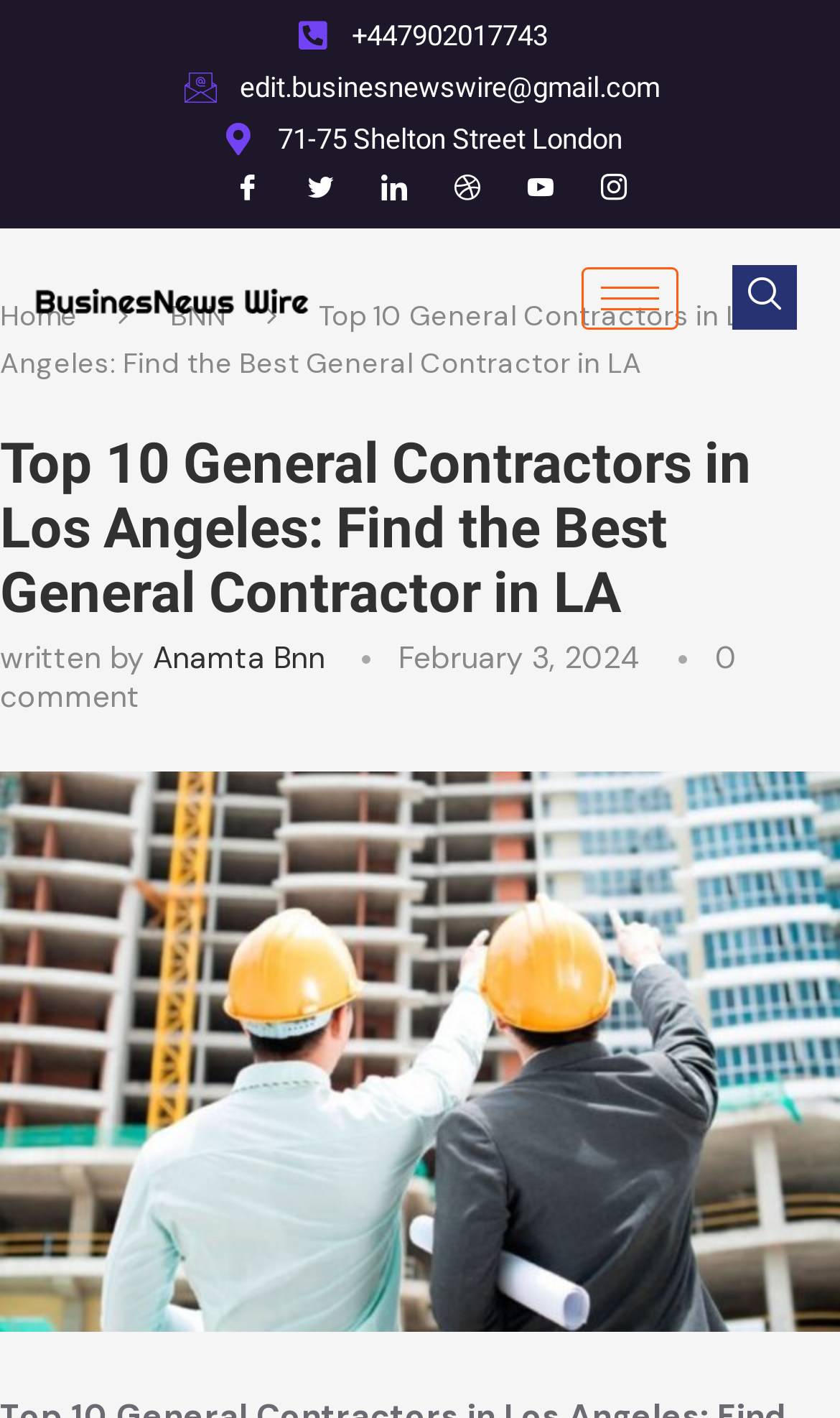Determine the bounding box coordinates of the region that needs to be clicked to achieve the task: "Click the search button".

[0.872, 0.187, 0.949, 0.233]